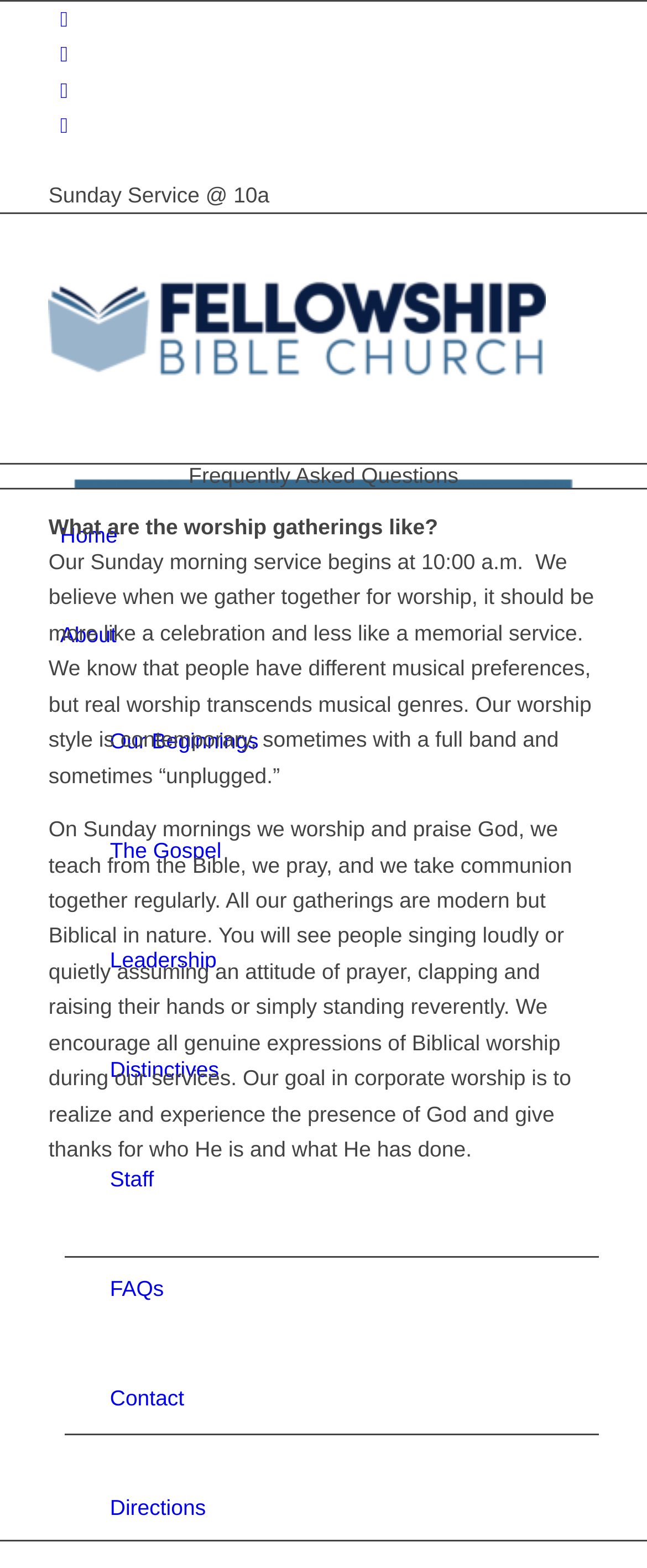Please find the bounding box coordinates of the element's region to be clicked to carry out this instruction: "Read about the church's beginnings".

[0.17, 0.465, 0.4, 0.481]